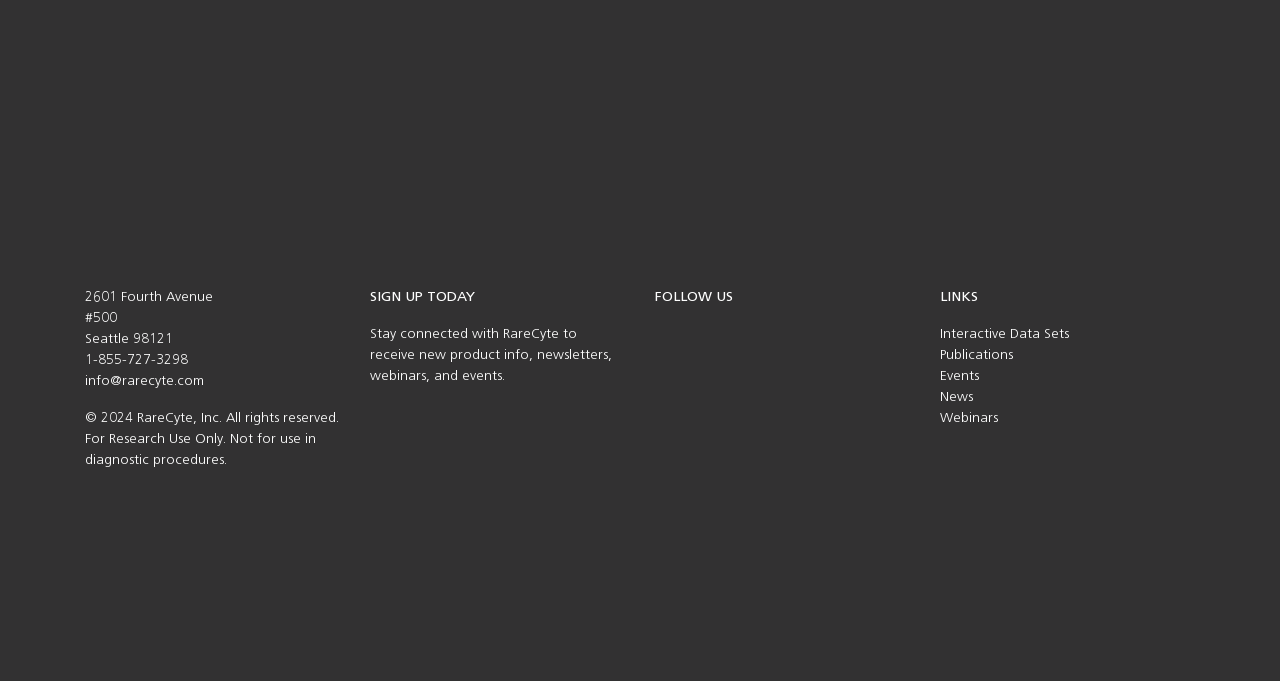What is the address of RareCyte?
Kindly give a detailed and elaborate answer to the question.

The address of RareCyte can be found in the top-left section of the webpage, where it is written in a static text element as '2601 Fourth Avenue' followed by '#500' and then 'Seattle 98121'.